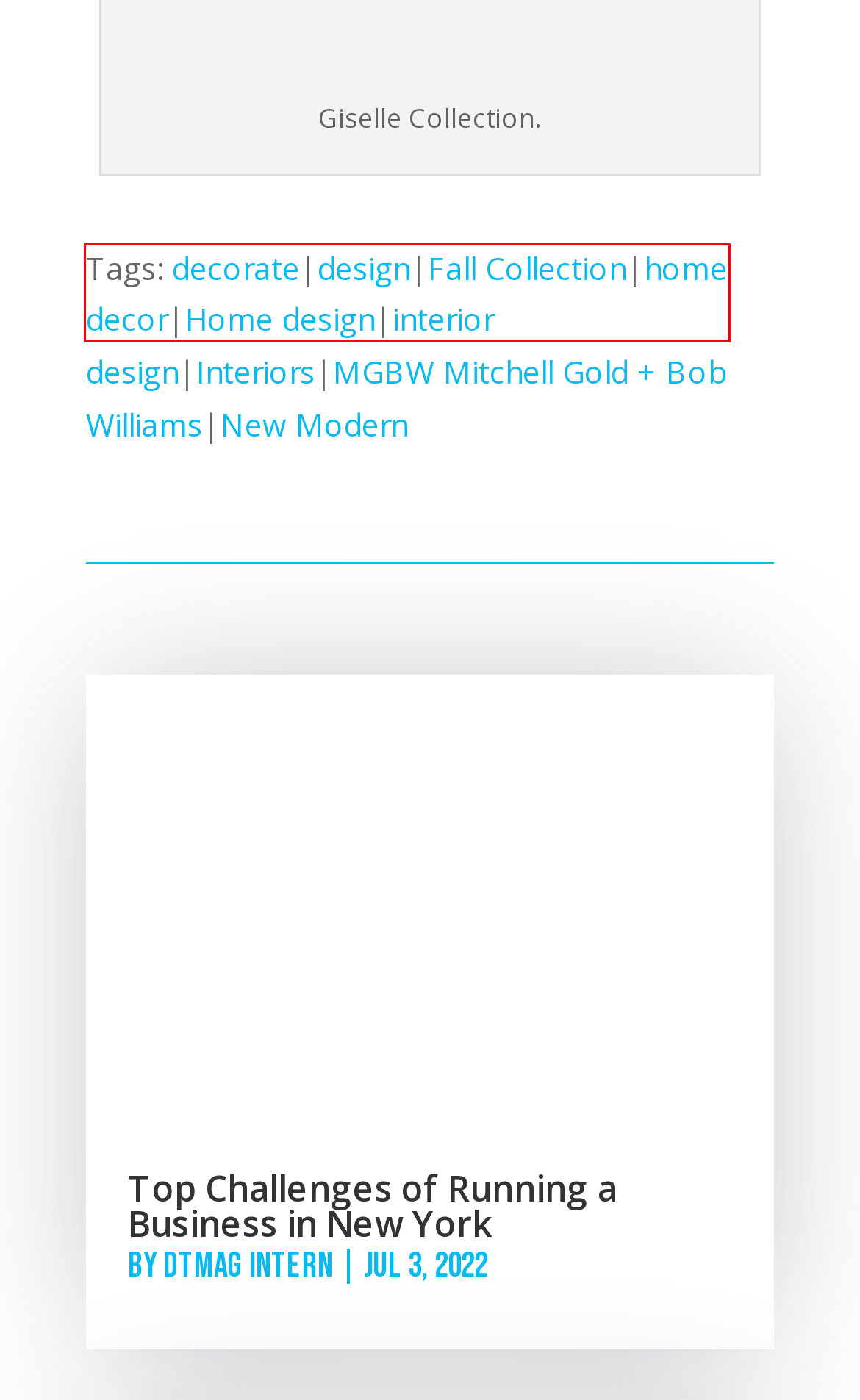Review the screenshot of a webpage containing a red bounding box around an element. Select the description that best matches the new webpage after clicking the highlighted element. The options are:
A. Shop Local Archives - Downtown Magazine
B. Spring CSA Farm Share at Fulton Stall Market - Downtown Magazine
C. British Invasion For Men - Downtown Magazine
D. home decor Archives - Downtown Magazine
E. Media Kit - Downtown Magazine
F. Spring At The Seaport - Downtown Magazine
G. decorate Archives - Downtown Magazine
H. Simon Ardem's New Stella Bridal Collection - Downtown Magazine

D